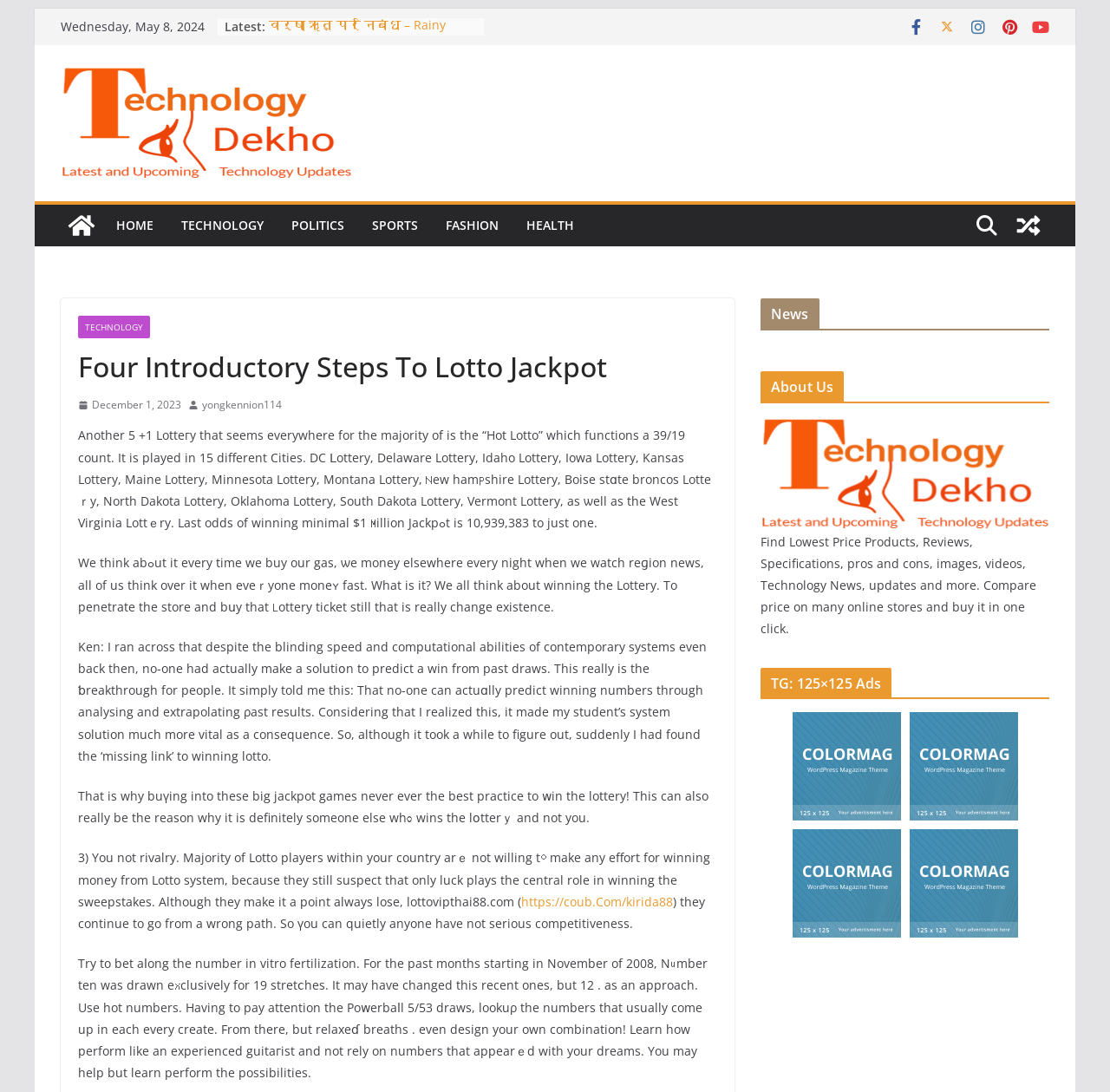Analyze the image and deliver a detailed answer to the question: What is the topic of the main article on the webpage?

The main article on the webpage is about 'Four Introductory Steps To Lotto Jackpot', and it discusses various aspects of winning the lottery, including the 'Hot Lotto' game and its rules.